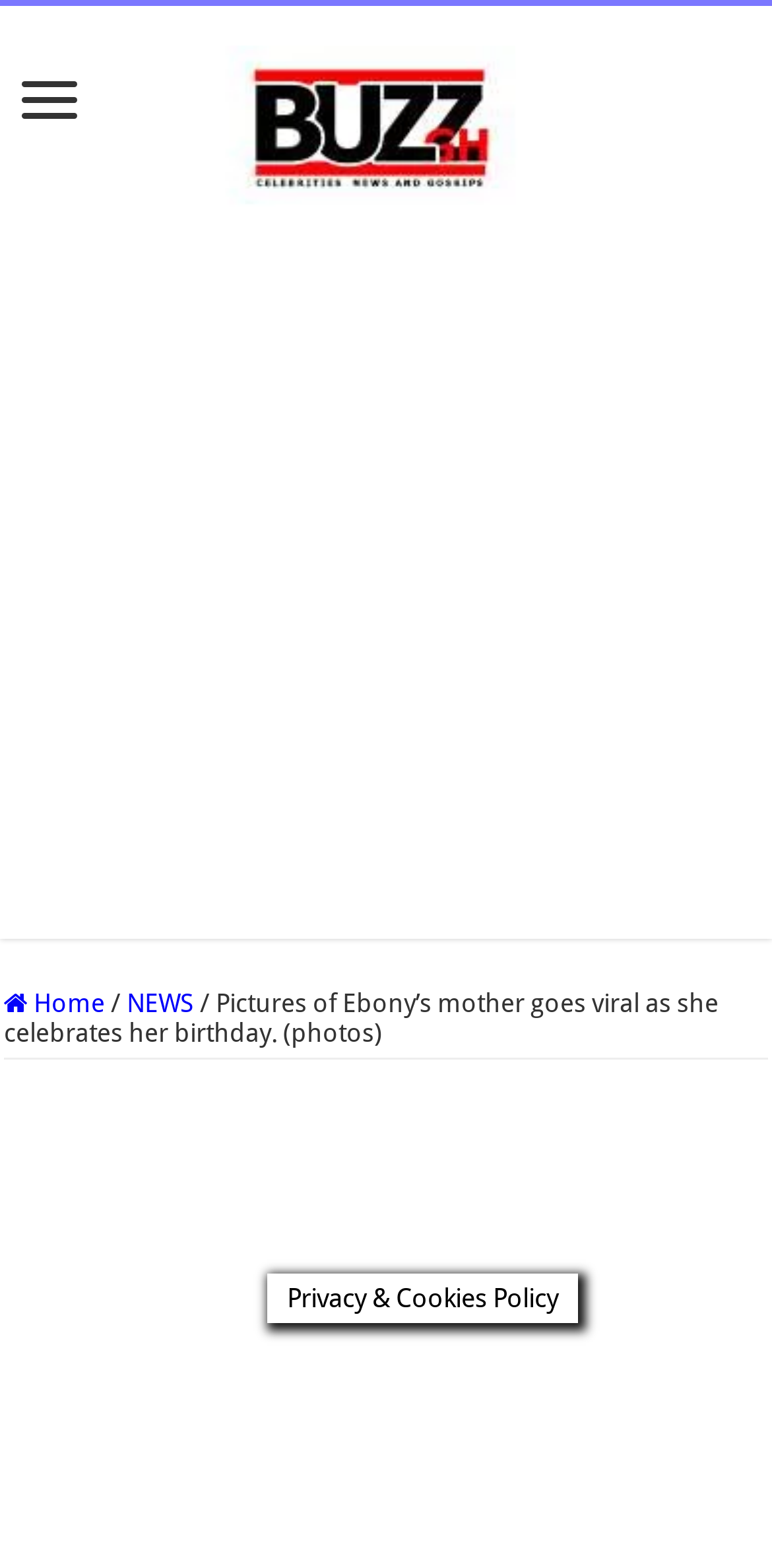Extract the main title from the webpage.

Pictures of Ebony’s mother goes viral as she celebrates her birthday. (photos)